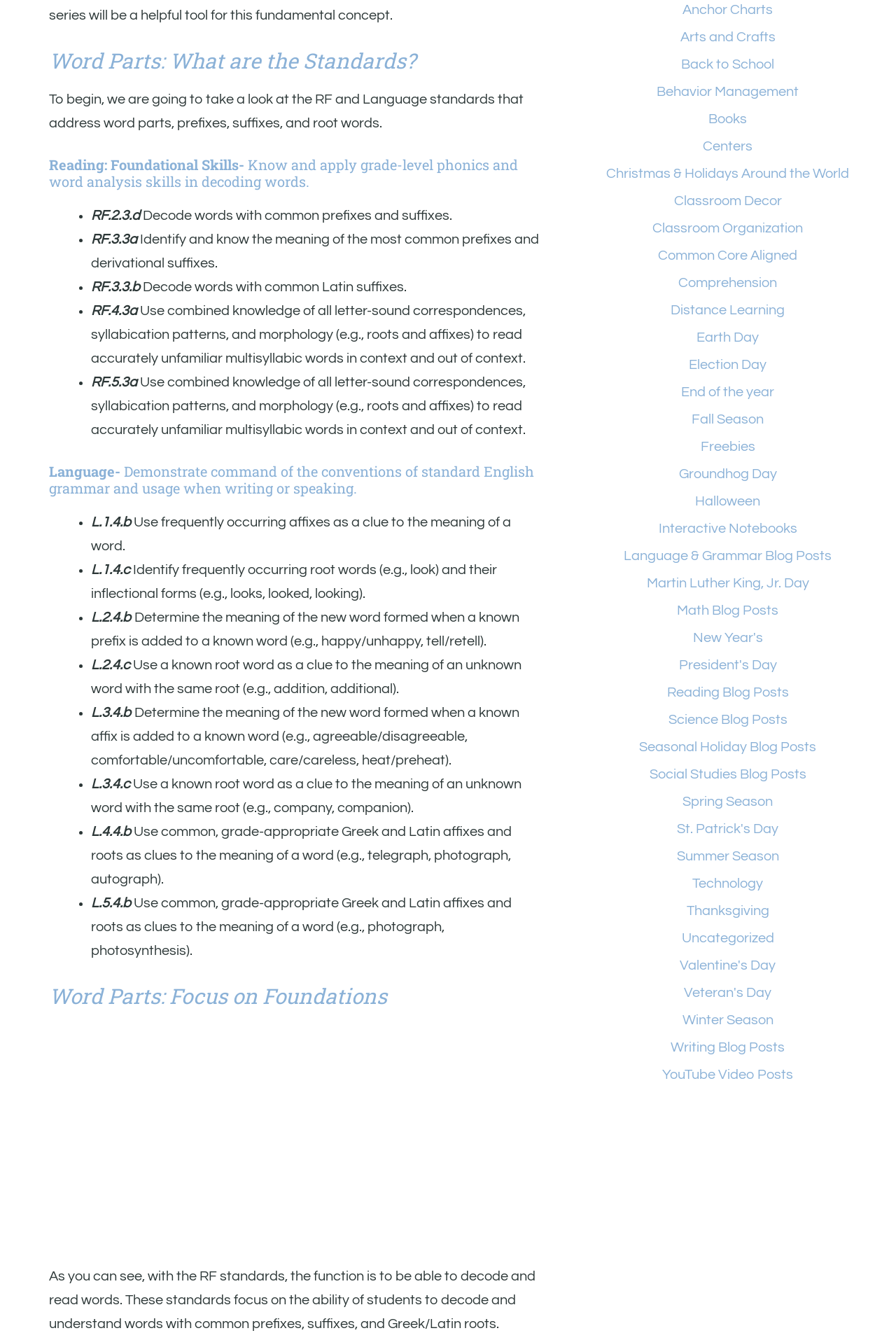Kindly determine the bounding box coordinates for the area that needs to be clicked to execute this instruction: "Explore the 'Language & Grammar Blog Posts' link".

[0.696, 0.412, 0.928, 0.423]